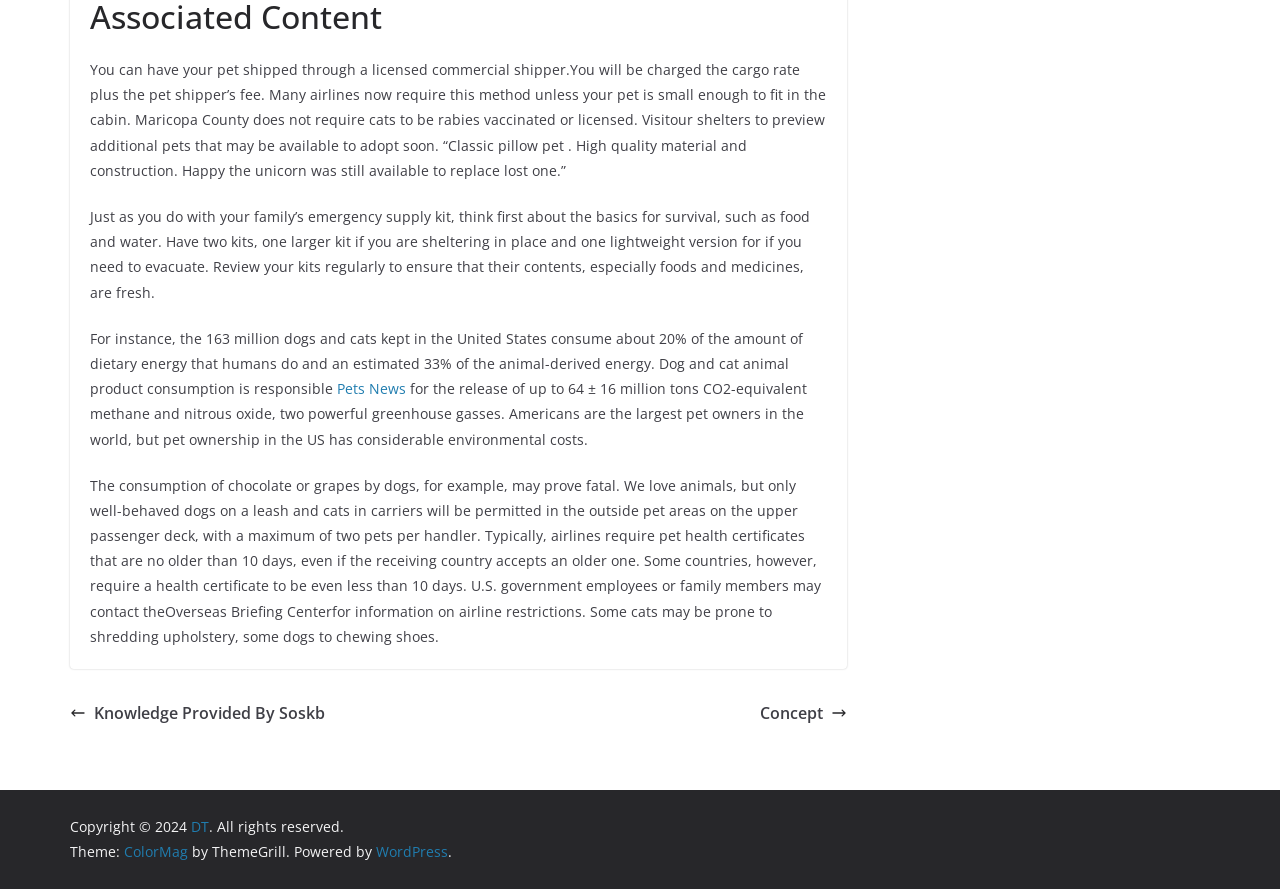What is the topic of the text?
From the details in the image, provide a complete and detailed answer to the question.

Based on the text content, it appears to be discussing various aspects of pets, including their care, health, and environmental impact.